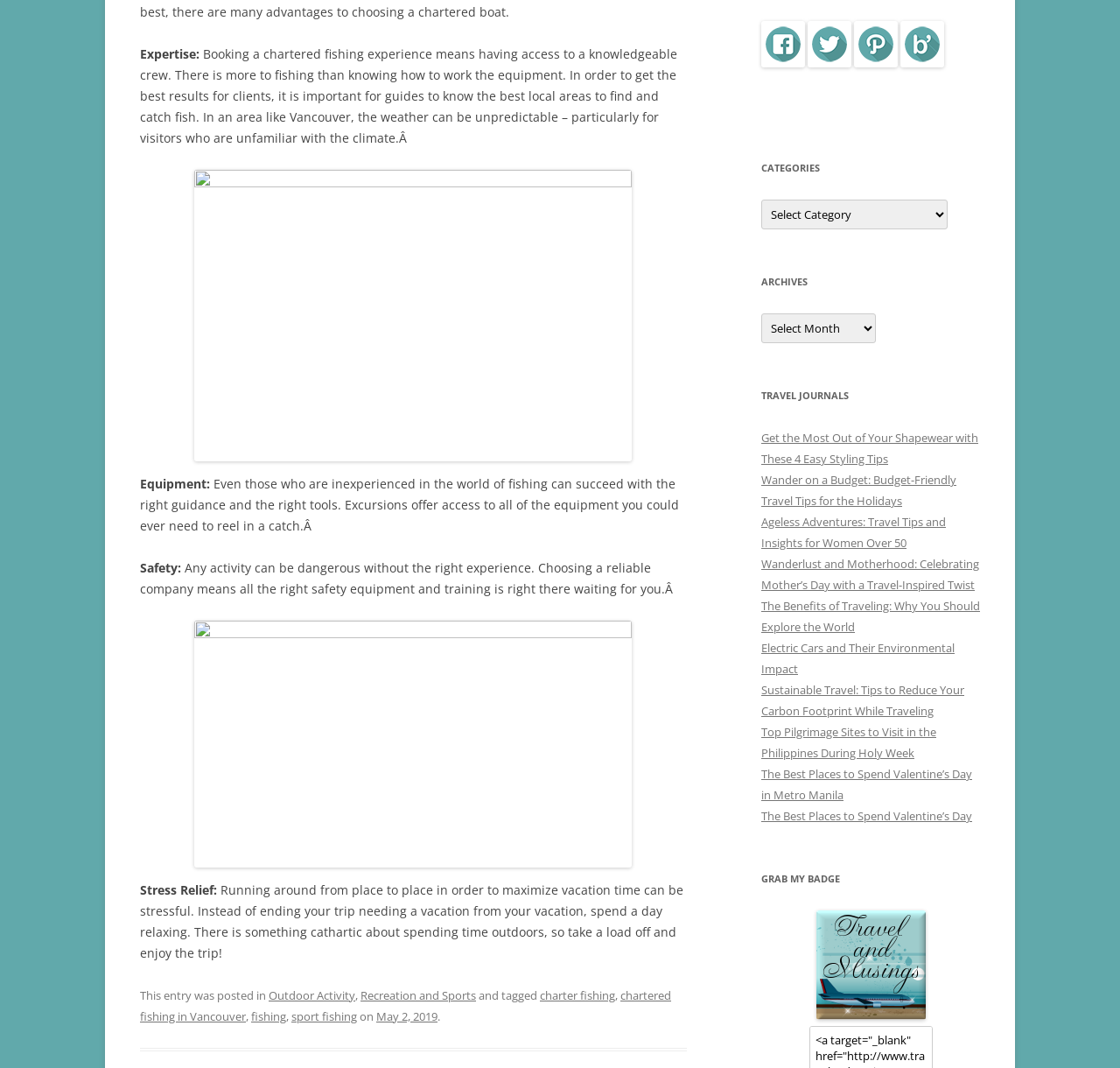Please locate the bounding box coordinates of the element's region that needs to be clicked to follow the instruction: "Read the 'Wander on a Budget' article". The bounding box coordinates should be provided as four float numbers between 0 and 1, i.e., [left, top, right, bottom].

[0.68, 0.442, 0.854, 0.476]